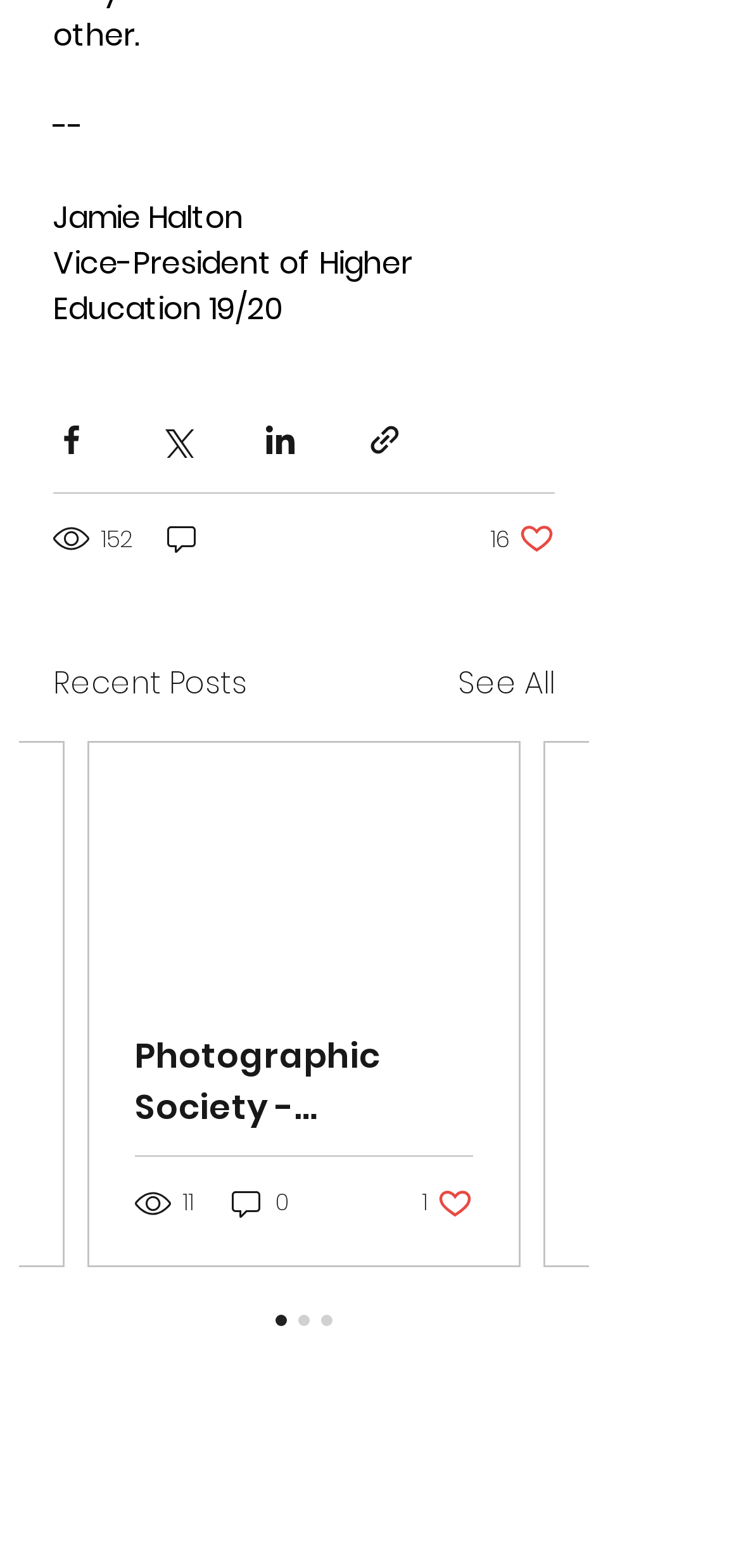What is the title of the first post?
Examine the image and give a concise answer in one word or a short phrase.

Photographic Society - Photograph of the Month (April 2024)